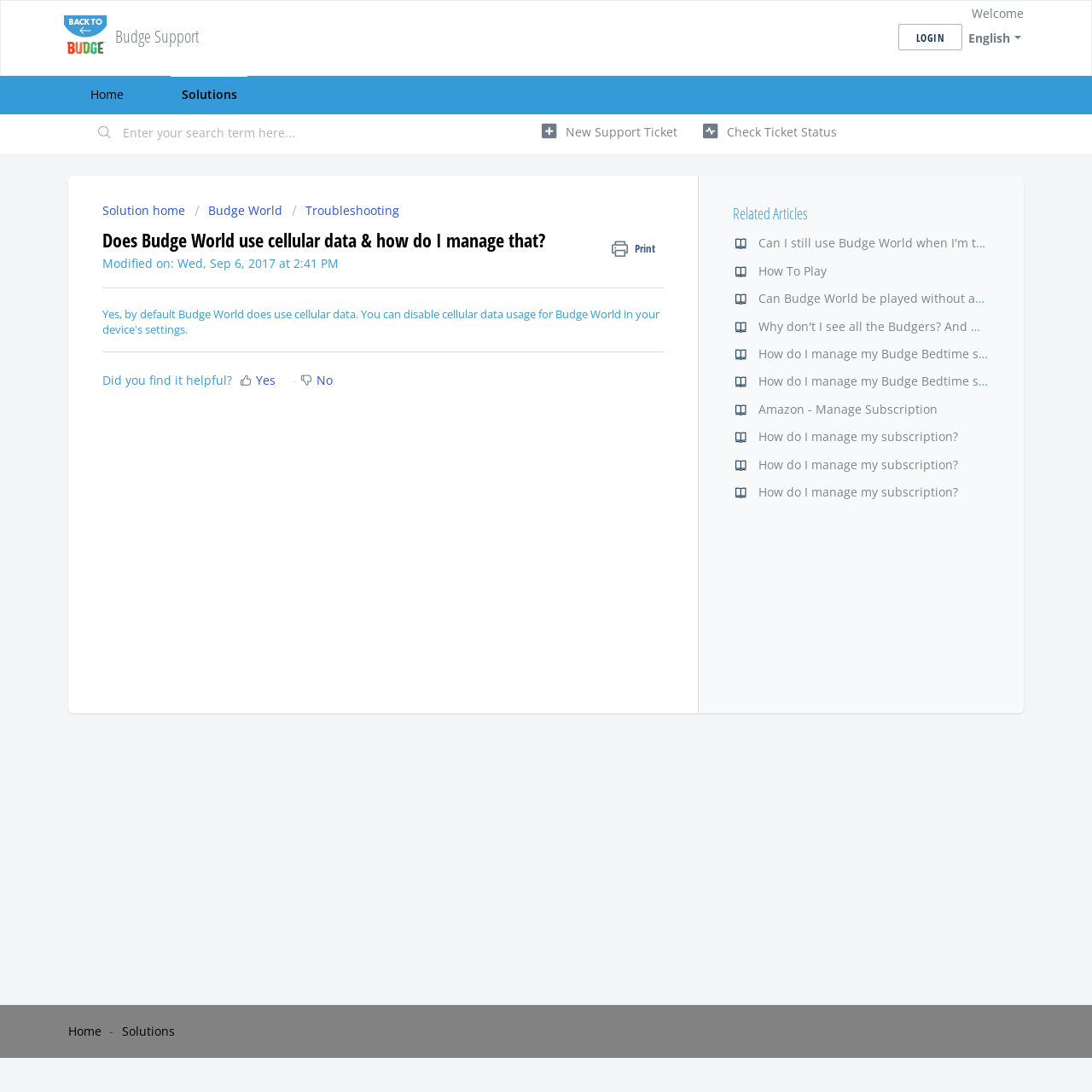Please specify the coordinates of the bounding box for the element that should be clicked to carry out this instruction: "Click the 'LOGIN' button". The coordinates must be four float numbers between 0 and 1, formatted as [left, top, right, bottom].

[0.822, 0.022, 0.881, 0.046]